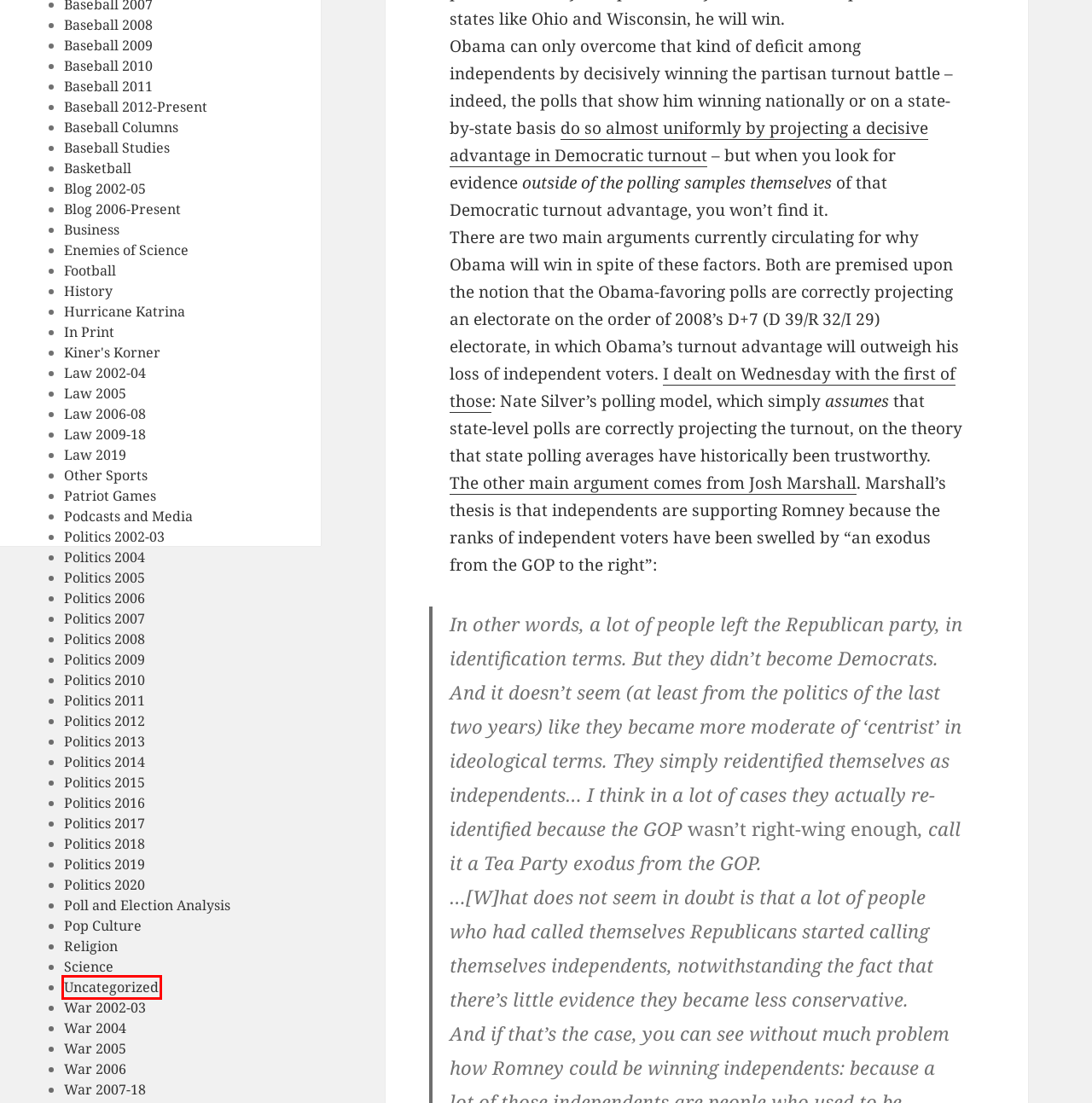Please examine the screenshot provided, which contains a red bounding box around a UI element. Select the webpage description that most accurately describes the new page displayed after clicking the highlighted element. Here are the candidates:
A. Category: Basketball | Baseball Crank
B. Category: Podcasts and Media | Baseball Crank
C. Category: Politics 2014 | Baseball Crank
D. Category: Uncategorized | Baseball Crank
E. Category: Baseball 2012-Present | Baseball Crank
F. Category: Politics 2011 | Baseball Crank
G. Category: History | Baseball Crank
H. Category: Pop Culture | Baseball Crank

D